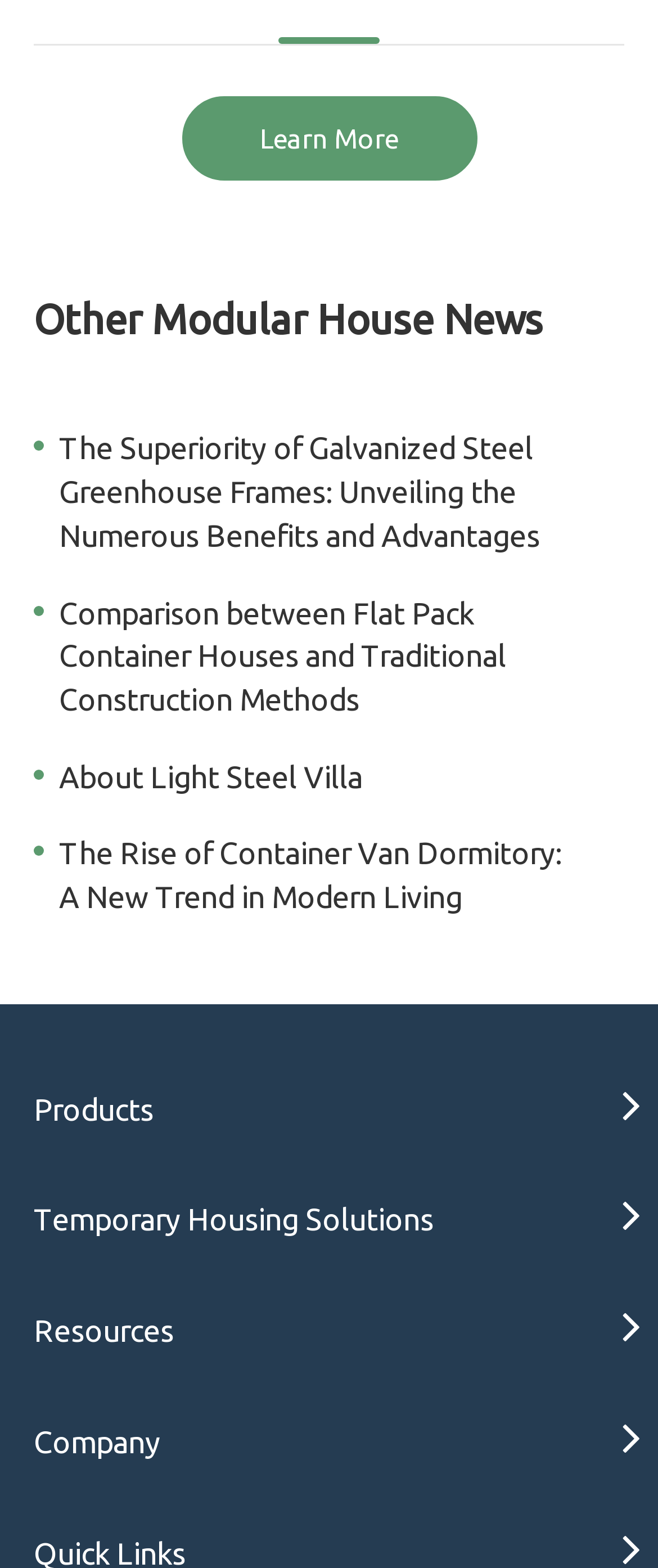What is the last link on the webpage?
Give a thorough and detailed response to the question.

The last link on the webpage is 'Company' which is located at the bottom of the page with a bounding box coordinate of [0.051, 0.895, 0.897, 0.945].